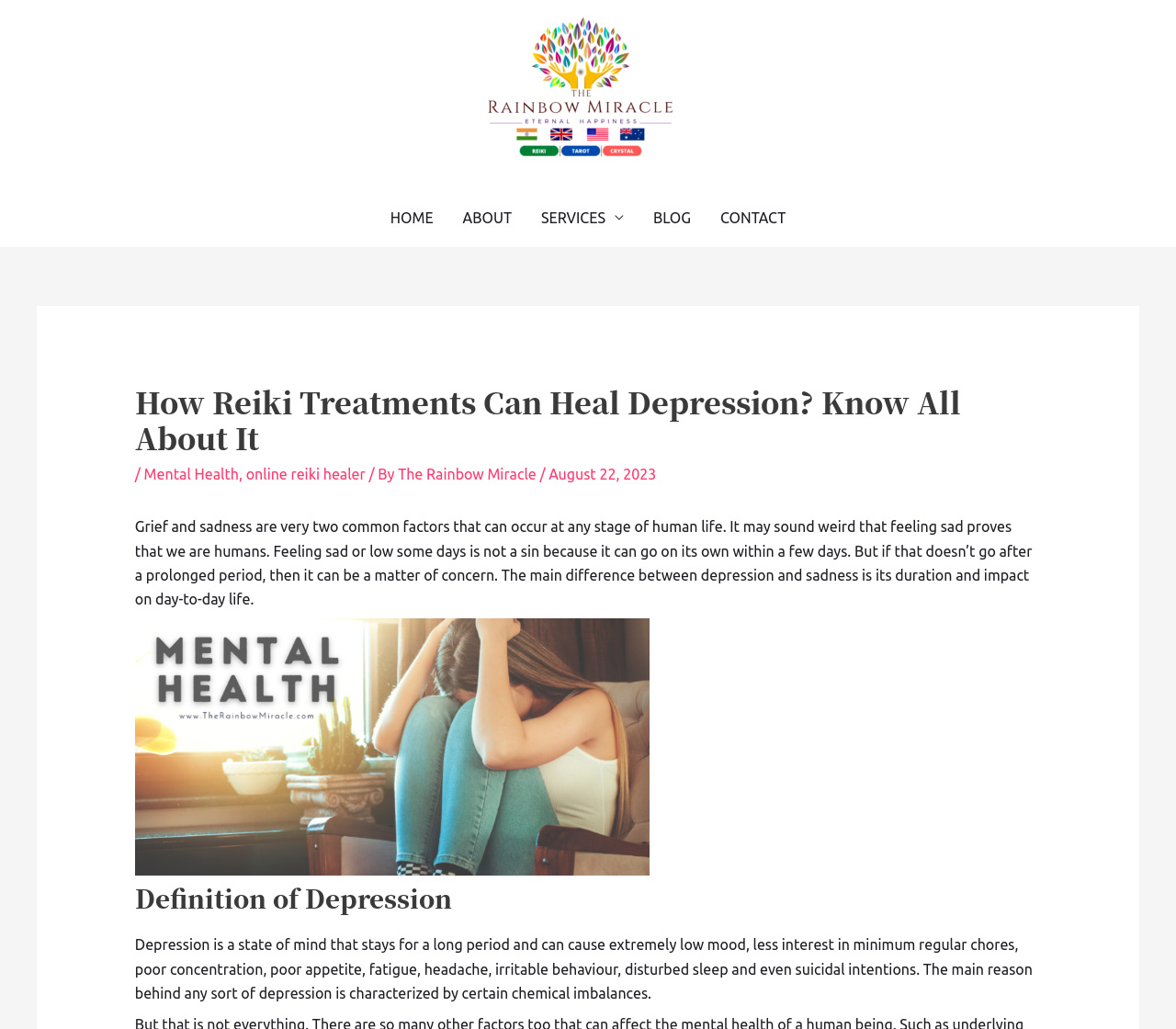Identify the bounding box coordinates for the UI element described as: "alt="THE RAINBOW MIRACLE LOGO"". The coordinates should be provided as four floats between 0 and 1: [left, top, right, bottom].

[0.407, 0.075, 0.58, 0.091]